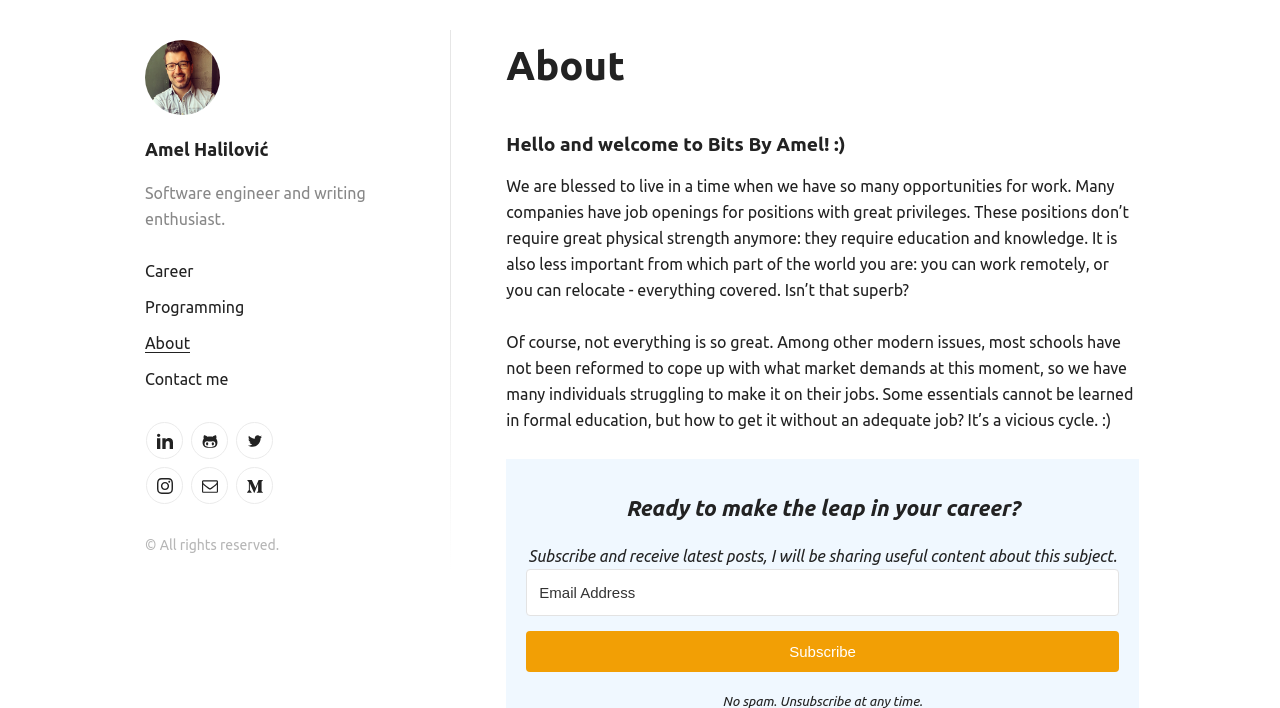Please respond to the question using a single word or phrase:
How can you contact Amel Halilović?

Through email or social media